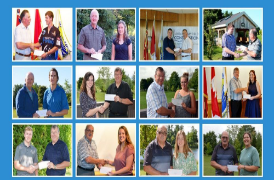What is the focus of the Ausable Bayfield Conservation Foundation?
Give a one-word or short phrase answer based on the image.

Environmental stewardship